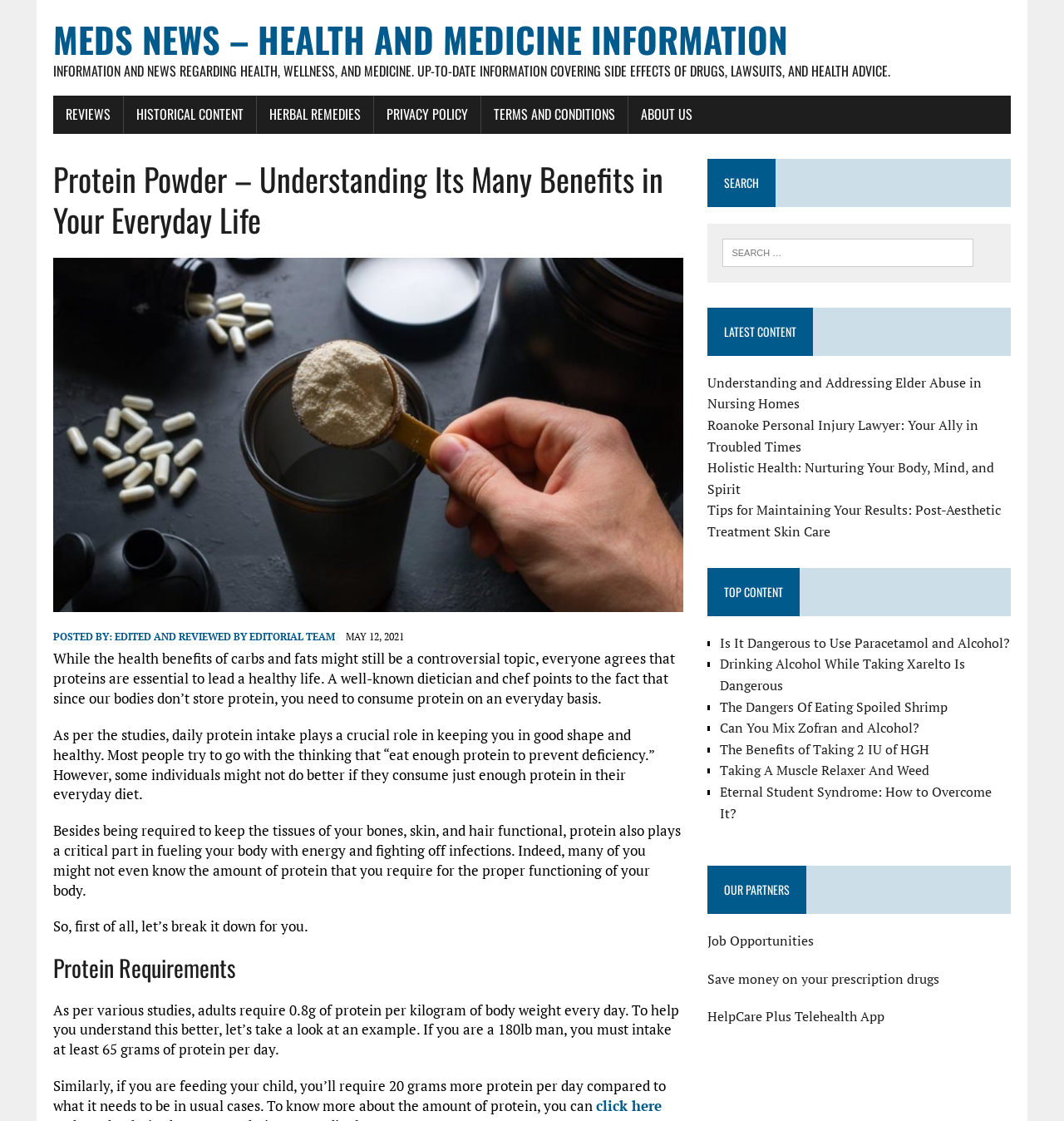Find the bounding box coordinates of the element's region that should be clicked in order to follow the given instruction: "Search for something". The coordinates should consist of four float numbers between 0 and 1, i.e., [left, top, right, bottom].

[0.679, 0.213, 0.915, 0.238]